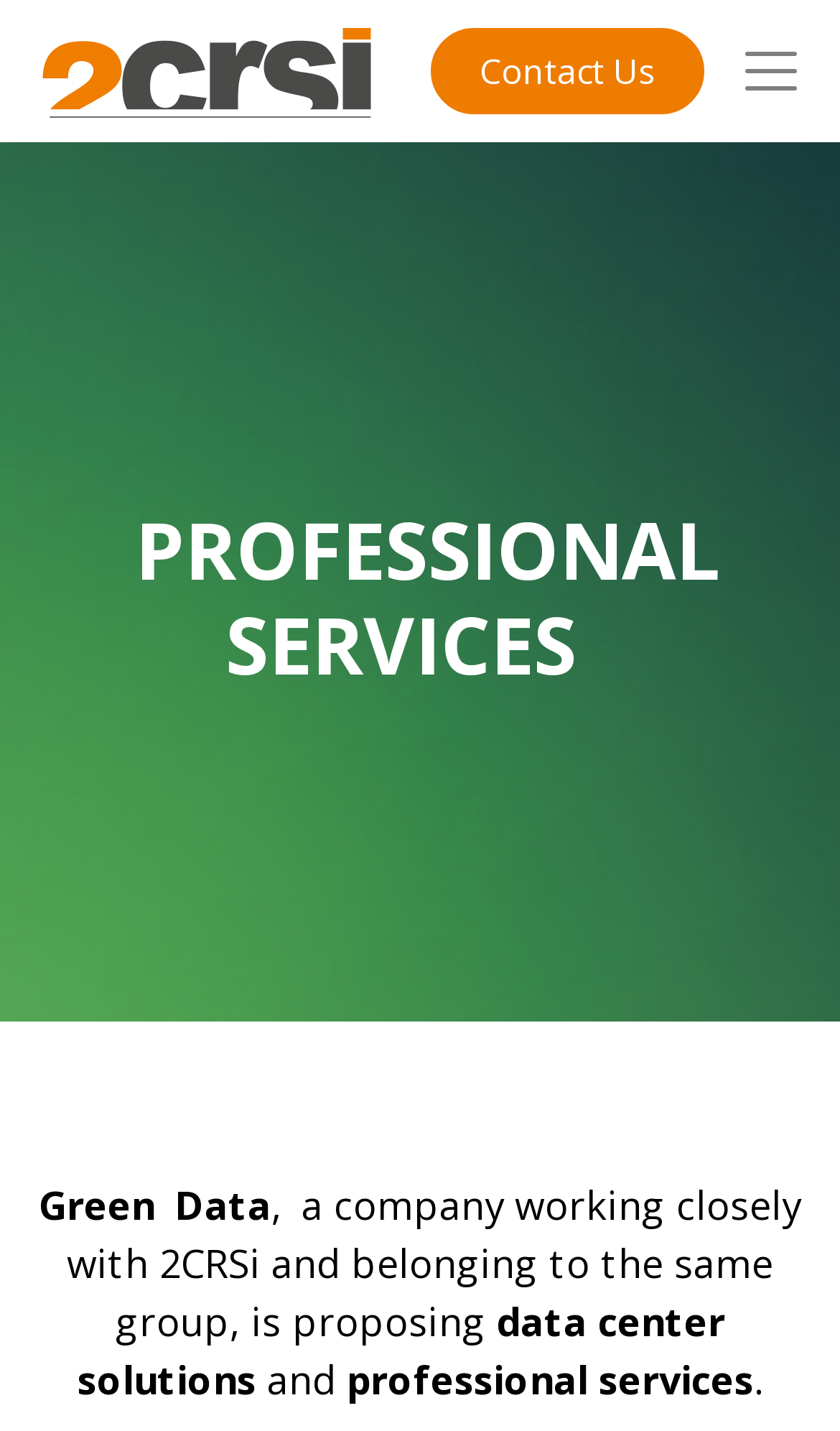Determine the bounding box coordinates for the UI element matching this description: "parent_node: ​Contact Us​".

[0.041, 0.012, 0.451, 0.087]